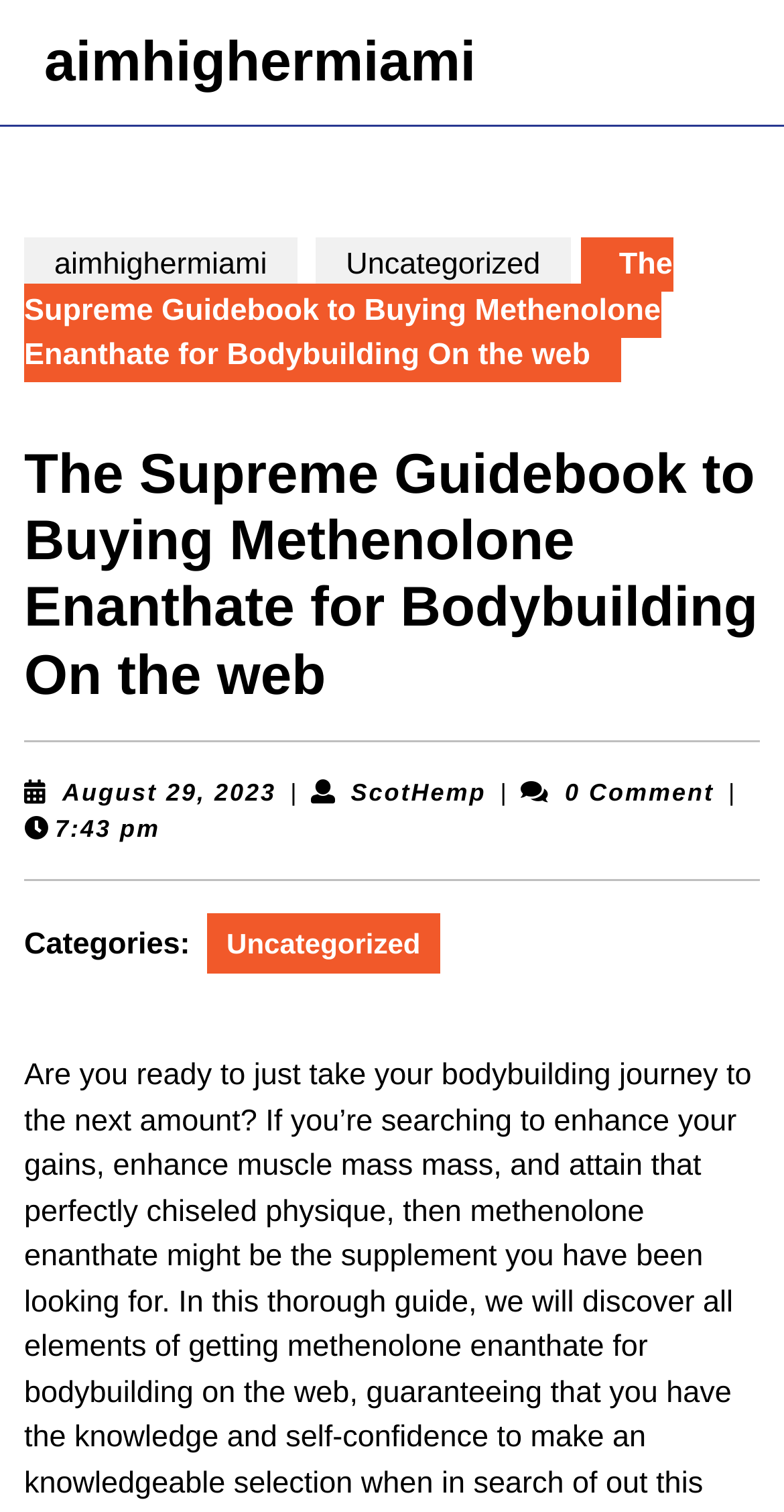Give a one-word or phrase response to the following question: What is the time of the article?

7:43 pm